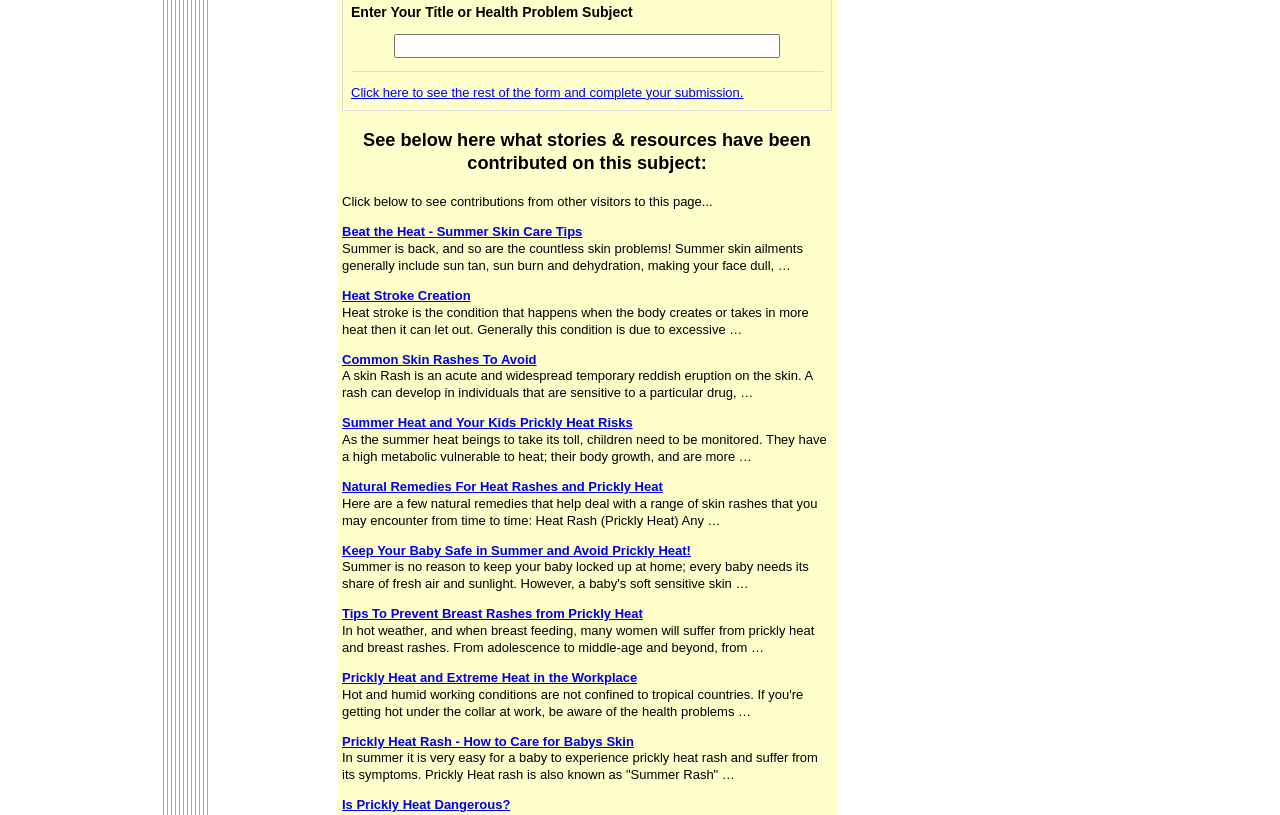Provide the bounding box coordinates, formatted as (top-left x, top-left y, bottom-right x, bottom-right y), with all values being floating point numbers between 0 and 1. Identify the bounding box of the UI element that matches the description: Is Prickly Heat Dangerous?

[0.267, 0.978, 0.399, 0.997]